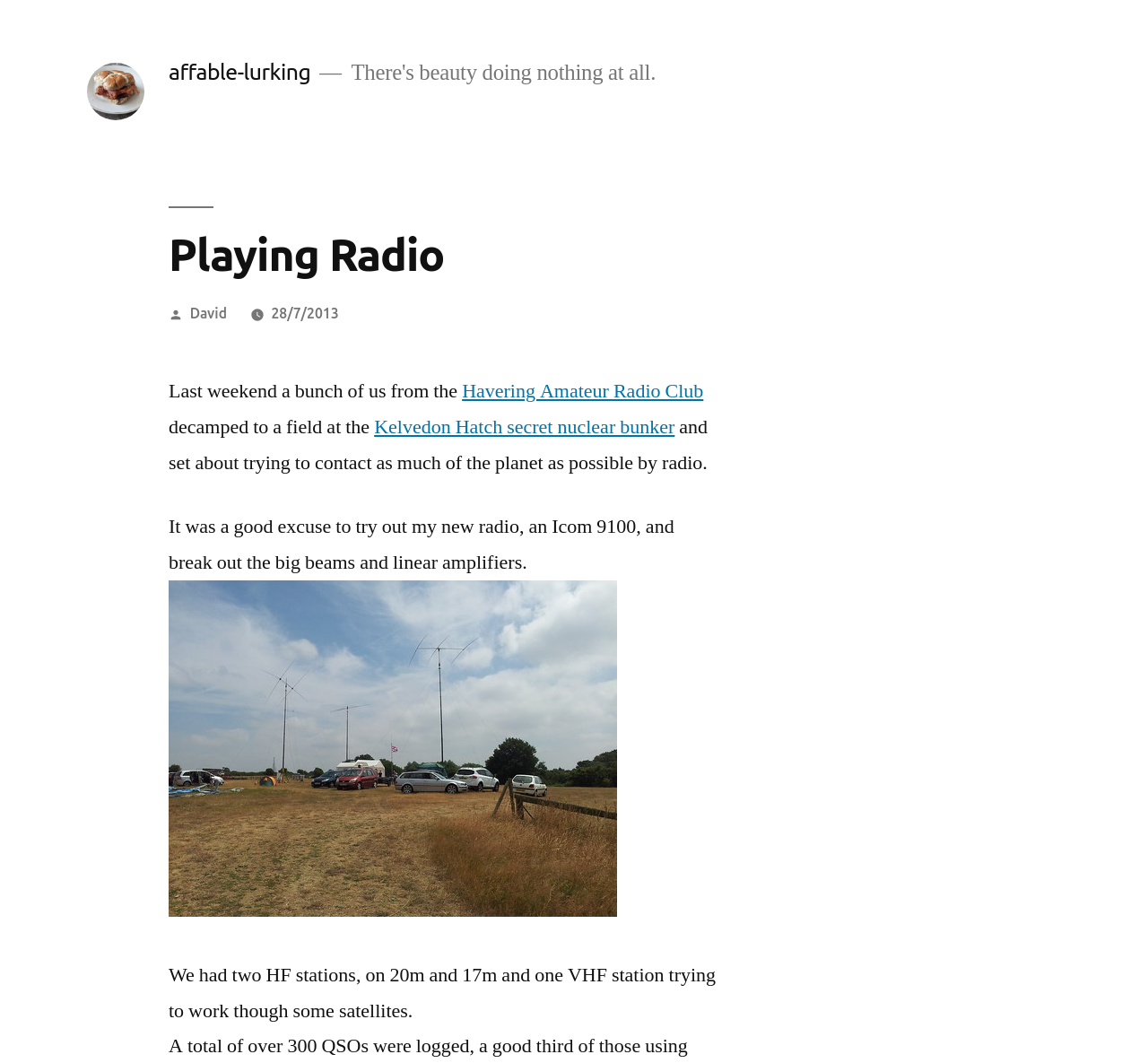Respond with a single word or phrase to the following question:
What is the name of the radio club mentioned?

Havering Amateur Radio Club